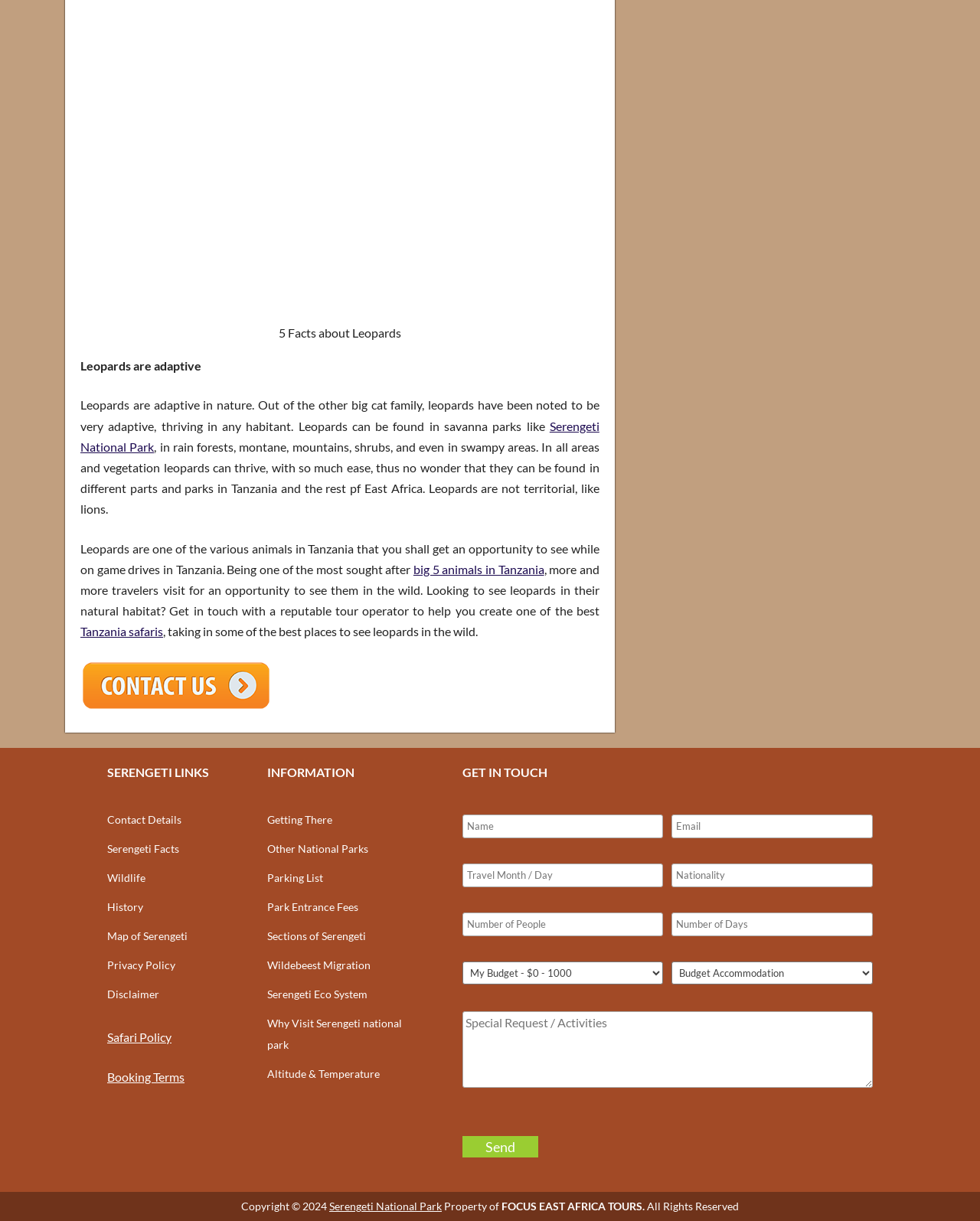What is the purpose of the 'book a trip' link?
Please describe in detail the information shown in the image to answer the question.

The answer can be inferred from the image and link 'book a trip' which suggests that it is a call-to-action to book a trip, likely related to Tanzania safaris.